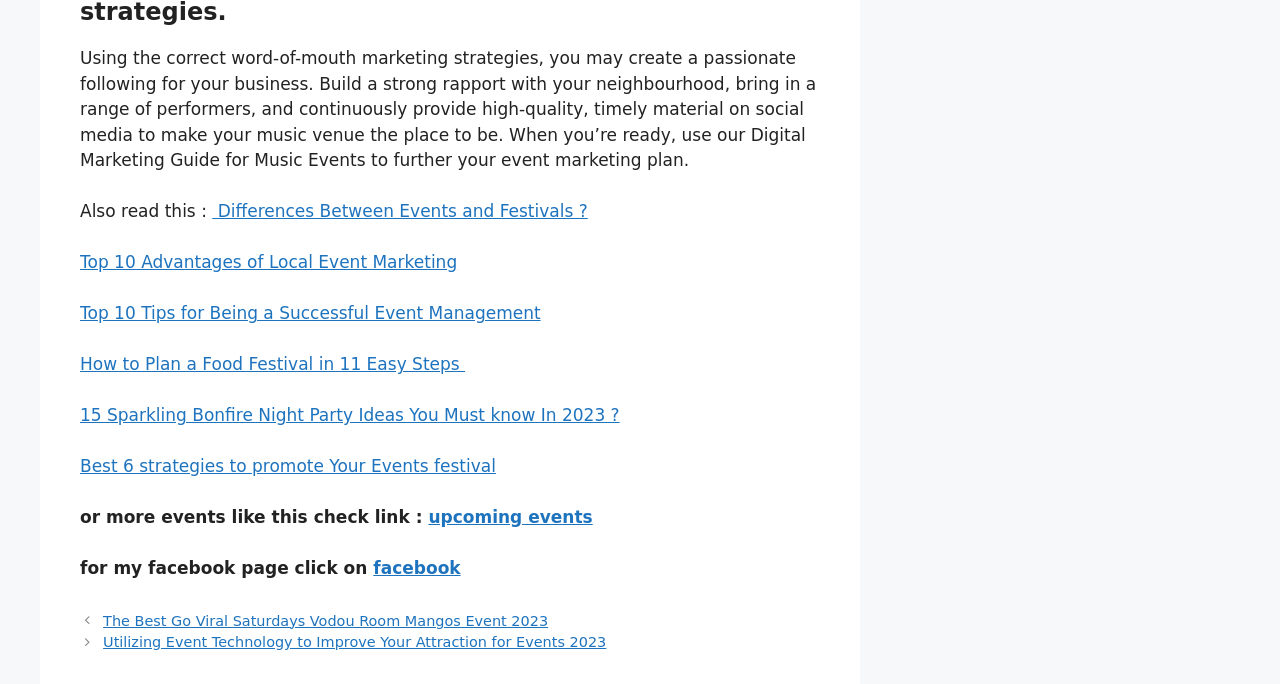Please identify the coordinates of the bounding box for the clickable region that will accomplish this instruction: "Visit facebook page".

[0.292, 0.816, 0.36, 0.845]